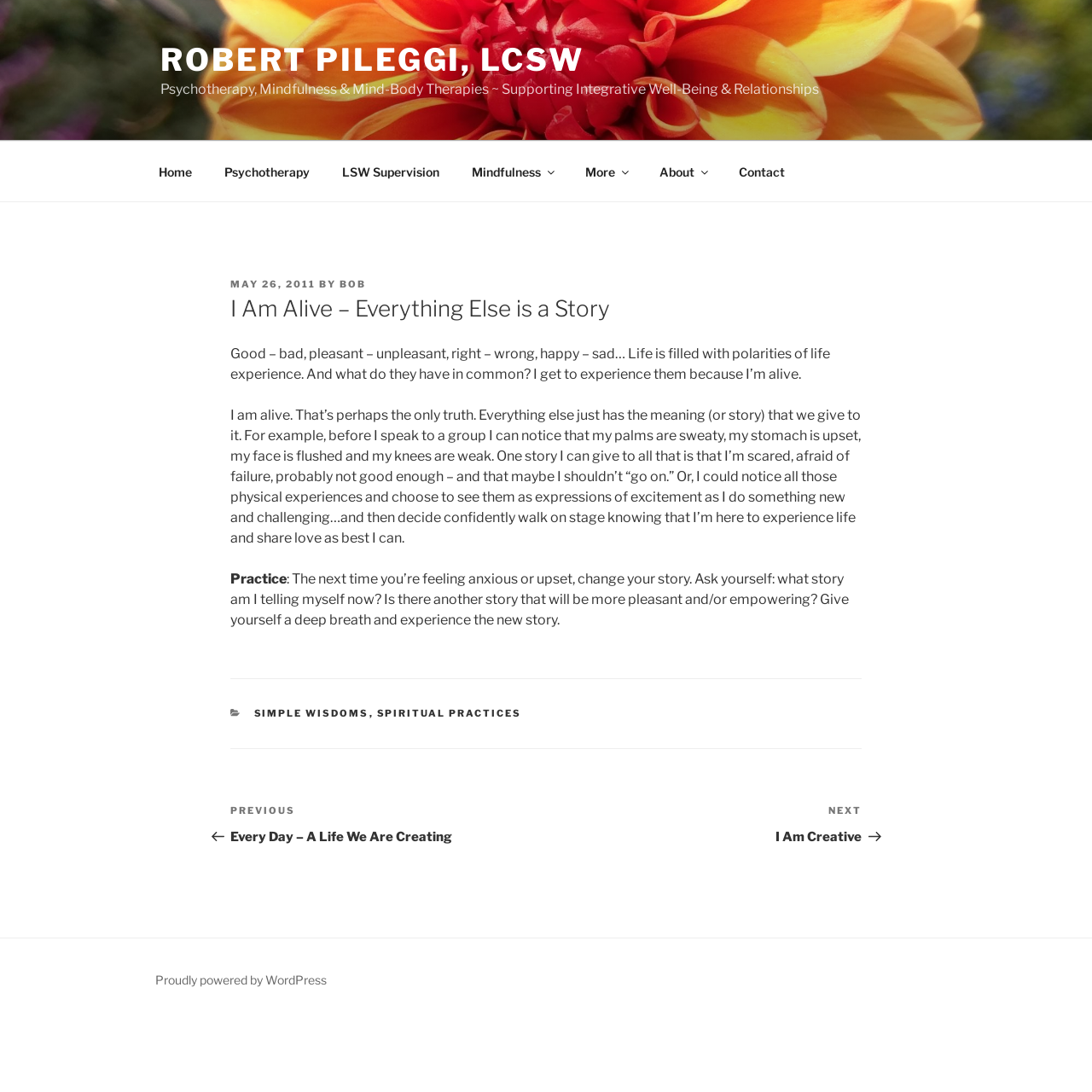Show me the bounding box coordinates of the clickable region to achieve the task as per the instruction: "Scroll to the top of the page".

None